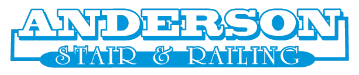What is the design style of the logo?
From the image, respond with a single word or phrase.

clean and professional